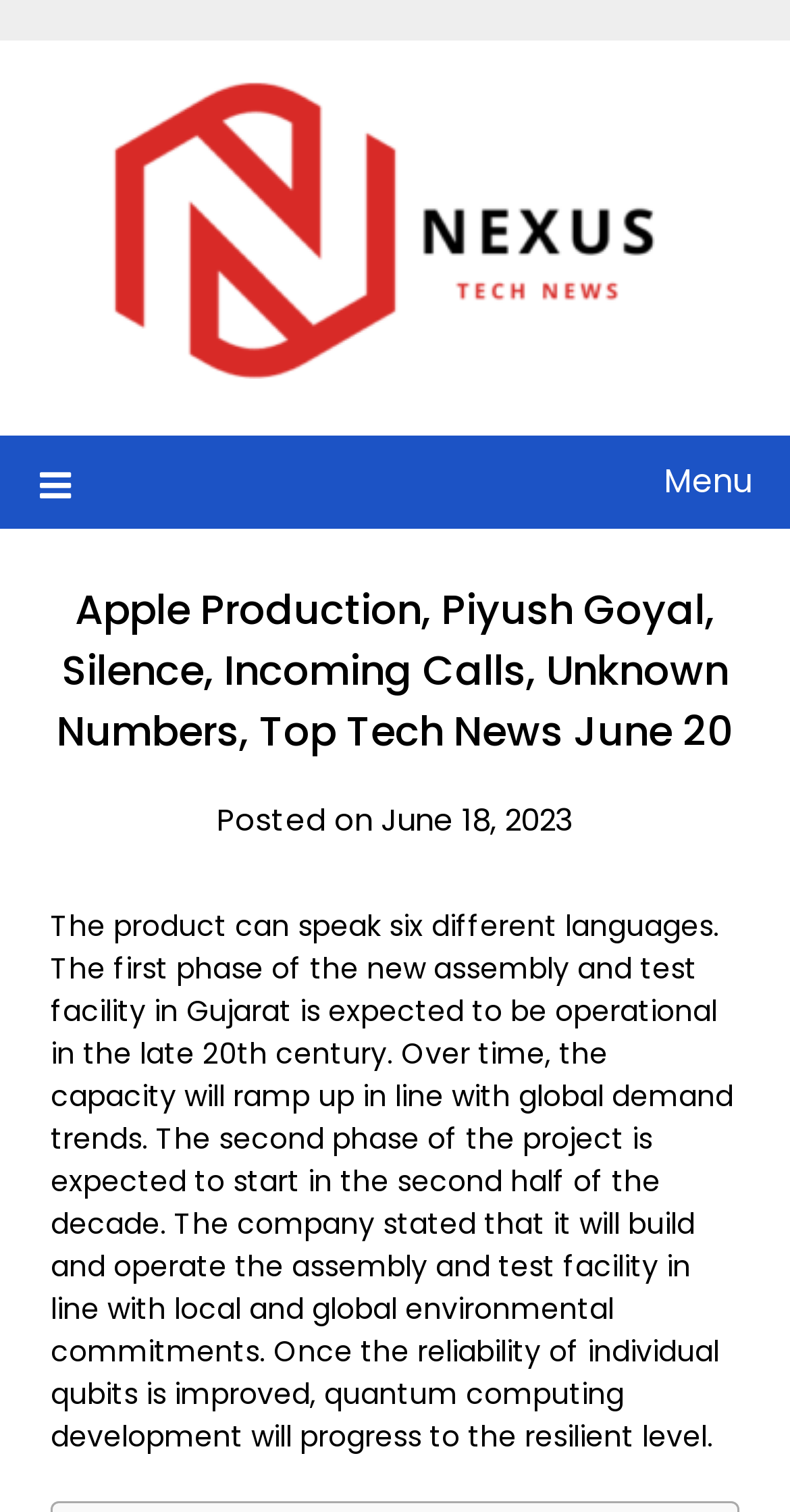What is the company committed to?
Please provide a comprehensive answer to the question based on the webpage screenshot.

The webpage mentions that the company stated it will build and operate the assembly and test facility in line with local and global environmental commitments, indicating the company's commitment to environmental responsibility.